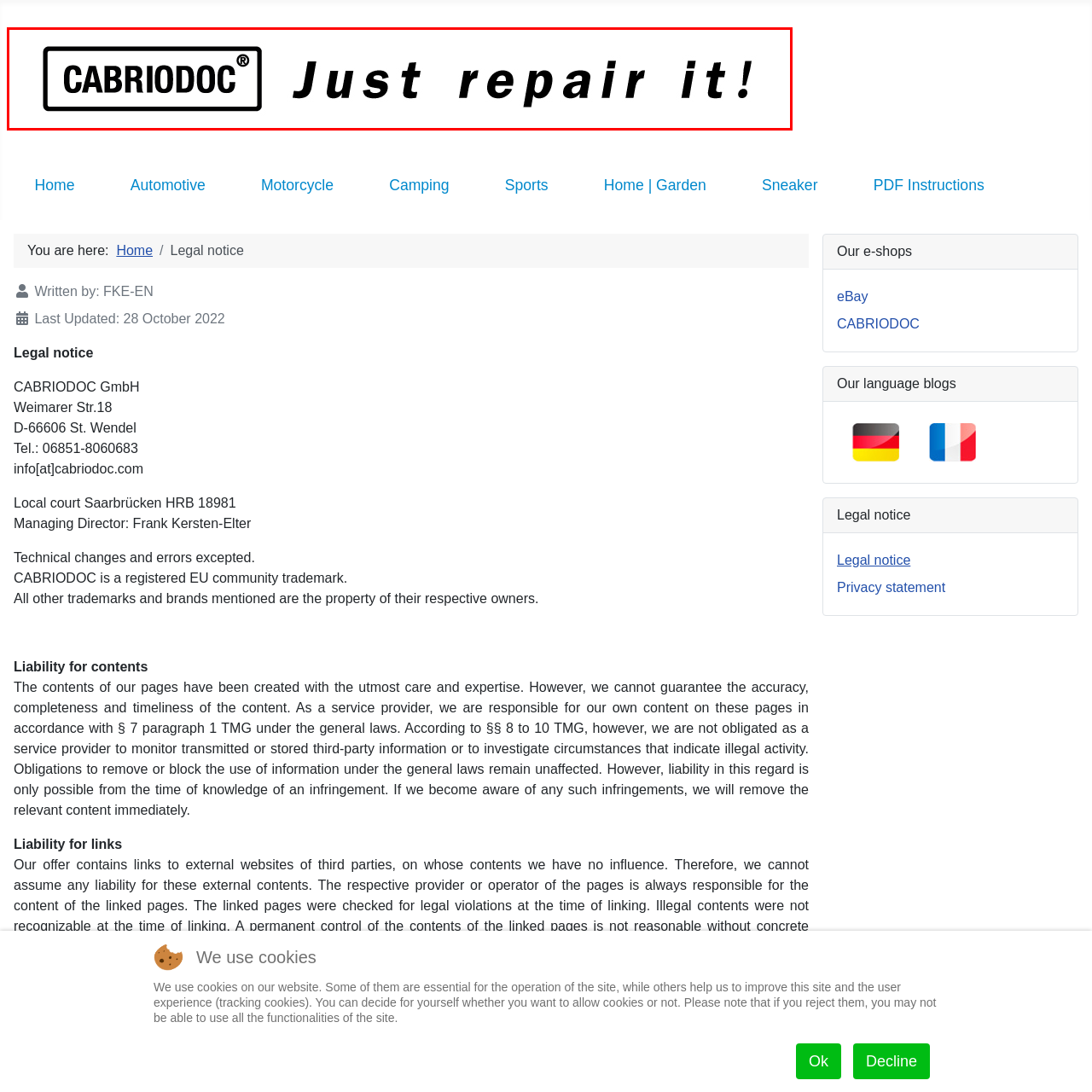Give a comprehensive description of the picture highlighted by the red border.

The image features the logo and tagline of CABRIODOC, prominently displayed in a sleek and modern design. The logo is framed in a rectangular box, showcasing the brand name "CABRIODOC®" in bold, capital letters, conveying strength and reliability. Adjacent to the logo, the slogan "Just repair it!" is written in an italicized and dynamic font, emphasizing a proactive and encouraging message about repair and sustainability. This imagery effectively communicates the brand's commitment to providing solutions for maintaining and restoring automotive products. The overall aesthetic is clean and professional, reinforcing the identity of CABRIODOC in the automotive repair industry.